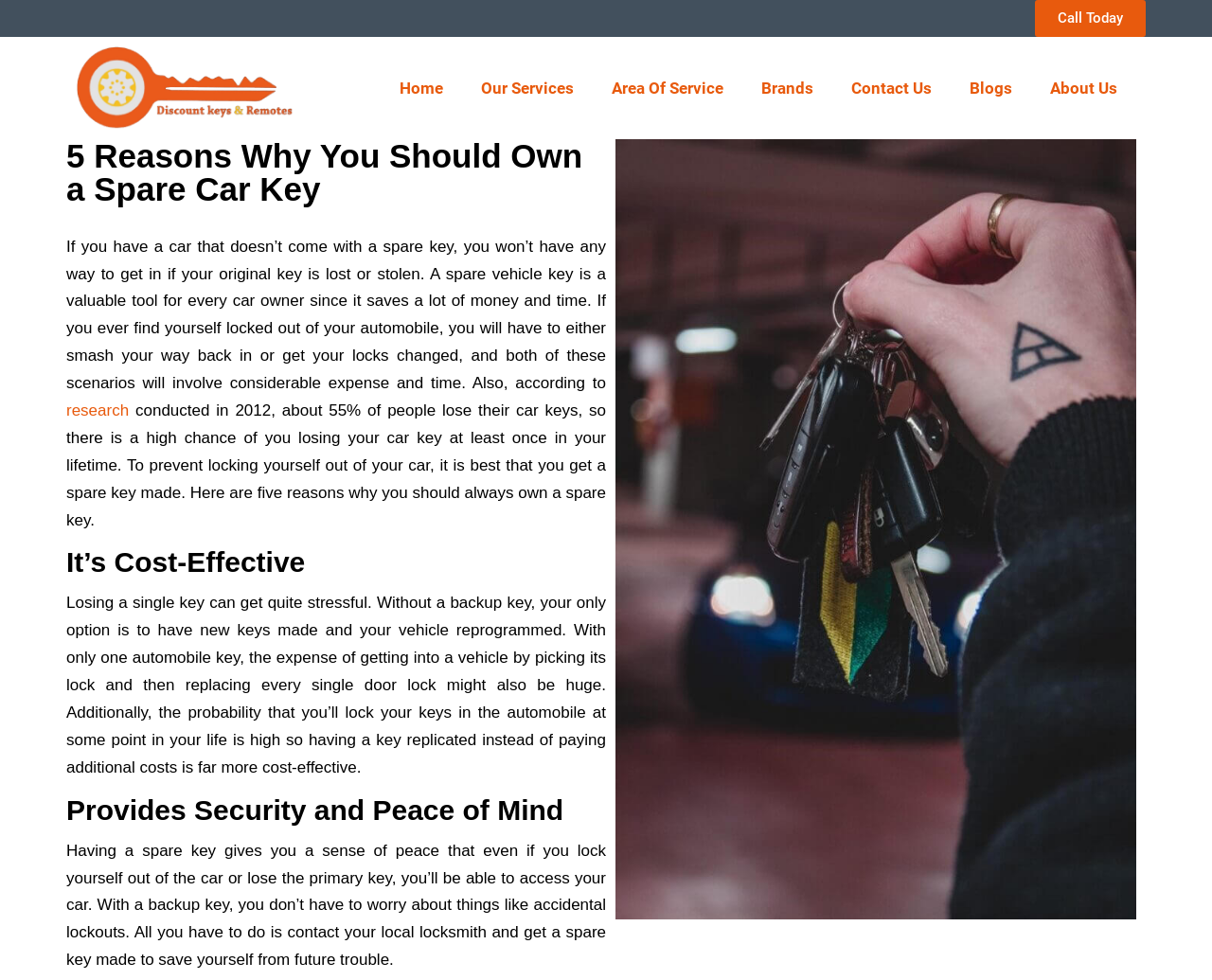Could you specify the bounding box coordinates for the clickable section to complete the following instruction: "Learn about 'Our Services'"?

[0.381, 0.067, 0.489, 0.112]